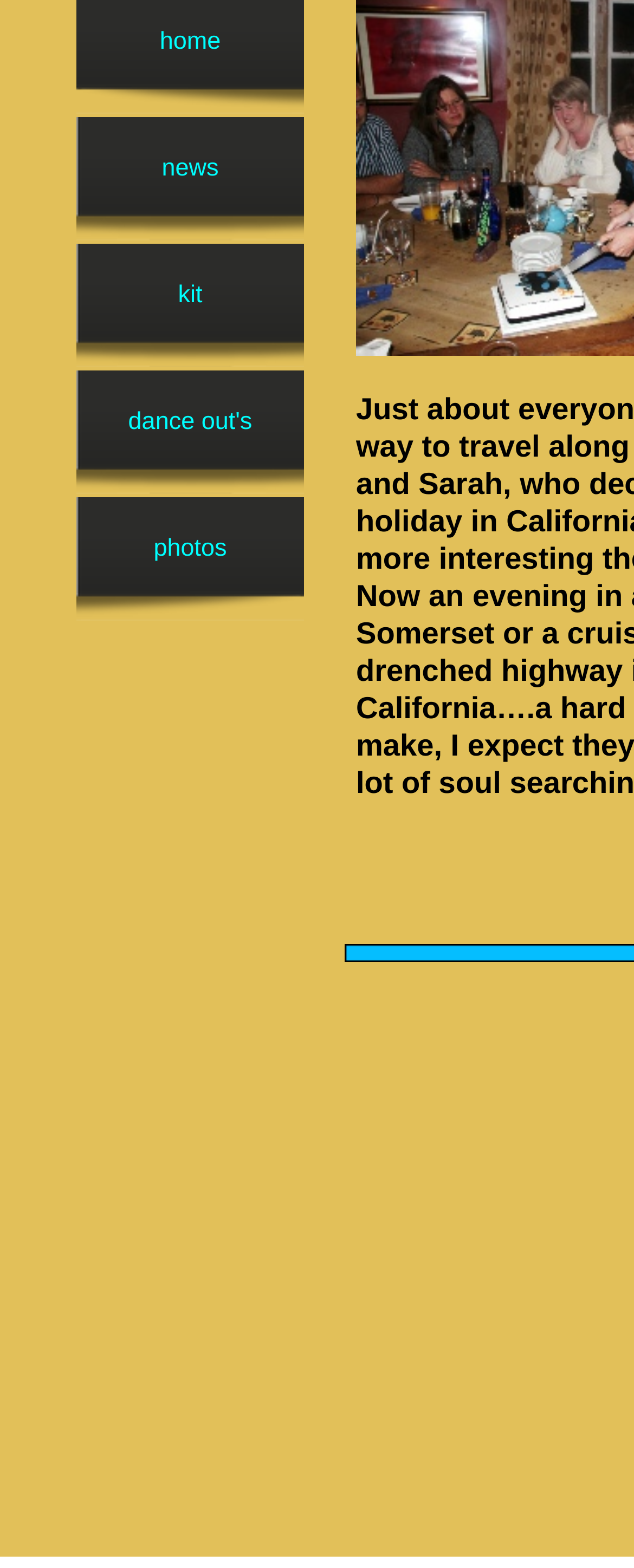Given the description: "Photos", determine the bounding box coordinates of the UI element. The coordinates should be formatted as four float numbers between 0 and 1, [left, top, right, bottom].

[0.121, 0.317, 0.479, 0.396]